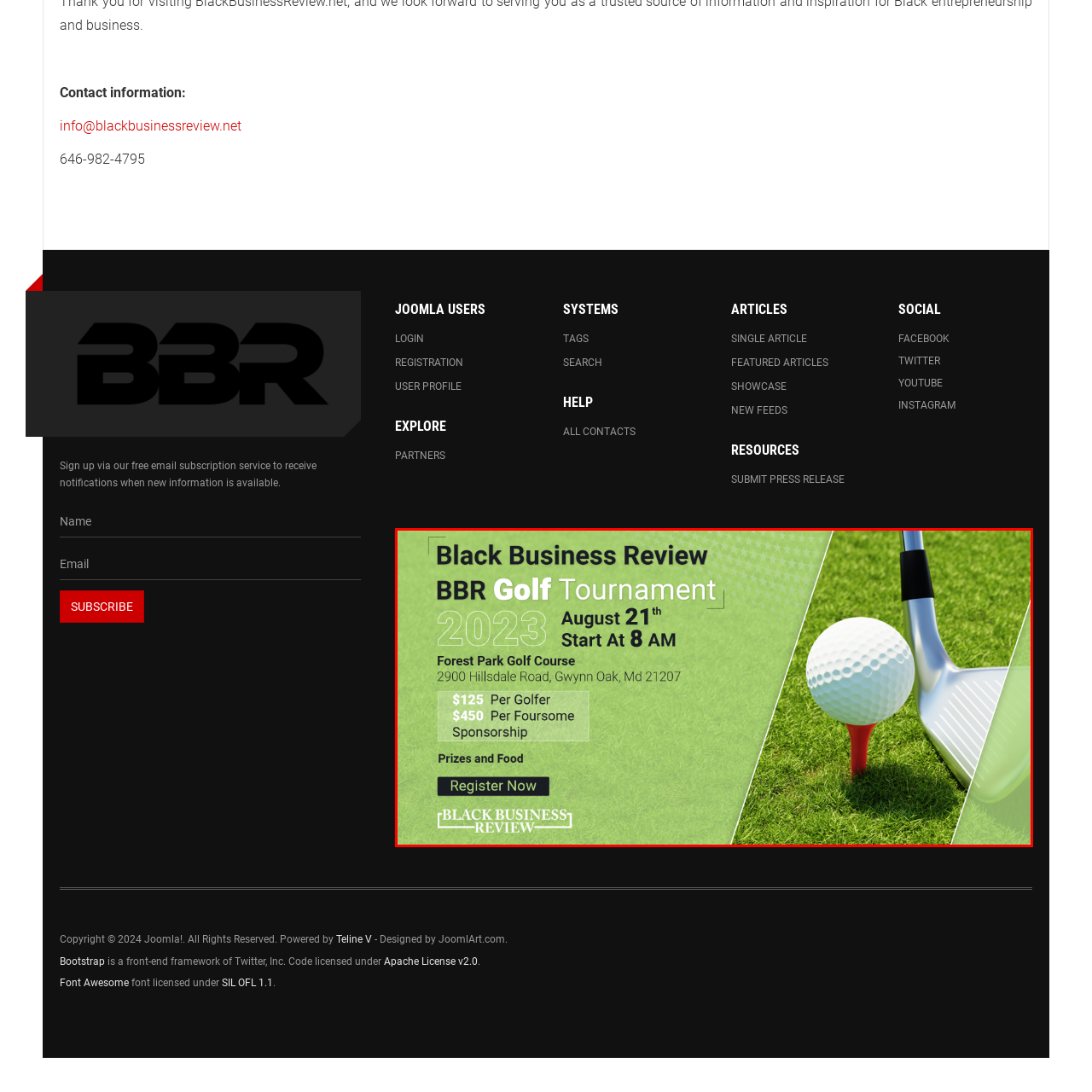Where is the Forest Park Golf Course located?
Direct your attention to the image encased in the red bounding box and answer the question thoroughly, relying on the visual data provided.

The location of the Forest Park Golf Course can be found in the caption, which provides the venue details. The caption states that the venue is located at 2900 Hillsdale Road, Gwynn Oak, MD 21207, which indicates that the Forest Park Golf Course is located in Gwynn Oak, MD 21207.